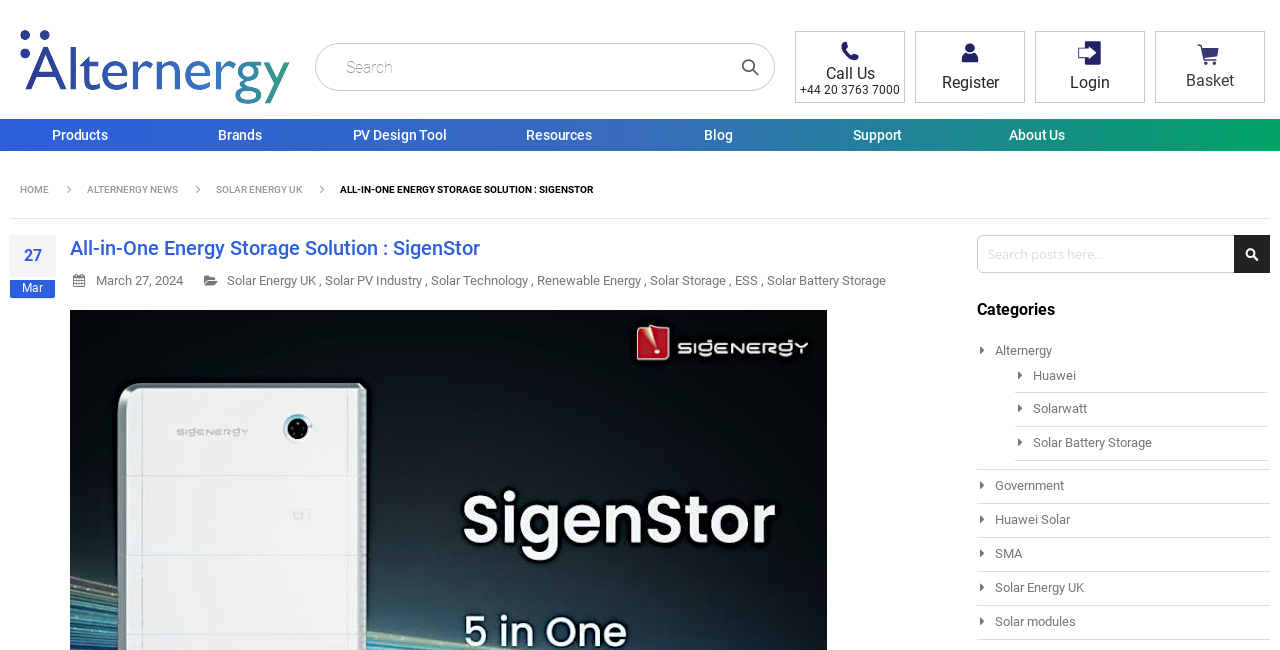Provide a comprehensive description of the webpage.

The webpage is about SigenStor, a 5-in-1 energy storage system compatible with both home and business scenarios, with a maximum storage capacity of 48 kWh for home use. 

At the top left corner, there is a logo of Alternergy, accompanied by a link to the Alternergy website. Next to it, there is a search bar with a combobox and a search button. On the top right corner, there are links to "Call Us", "My Account", "Favourites", and "Basket". 

Below the top section, there is a horizontal tab list with links to "Products", "Brands", "PV Design Tool", "Resources", "Blog", "Support", and "About Us". 

The main content of the webpage starts with a heading "All-in-One Energy Storage Solution : SigenStor" and a subheading "March 27, 2024". Below the heading, there are links to related topics such as "Solar Energy UK", "Solar PV Industry", "Solar Technology", "Renewable Energy", "Solar Storage", "ESS", and "Solar Battery Storage". 

On the right side of the main content, there is a section with a search bar and a button. Below it, there is a list of categories with links to various brands and topics, including Alternergy, Huawei, Solarwatt, Solar Battery Storage, Government, Huawei Solar, SMA, Solar Energy UK, and Solar modules.